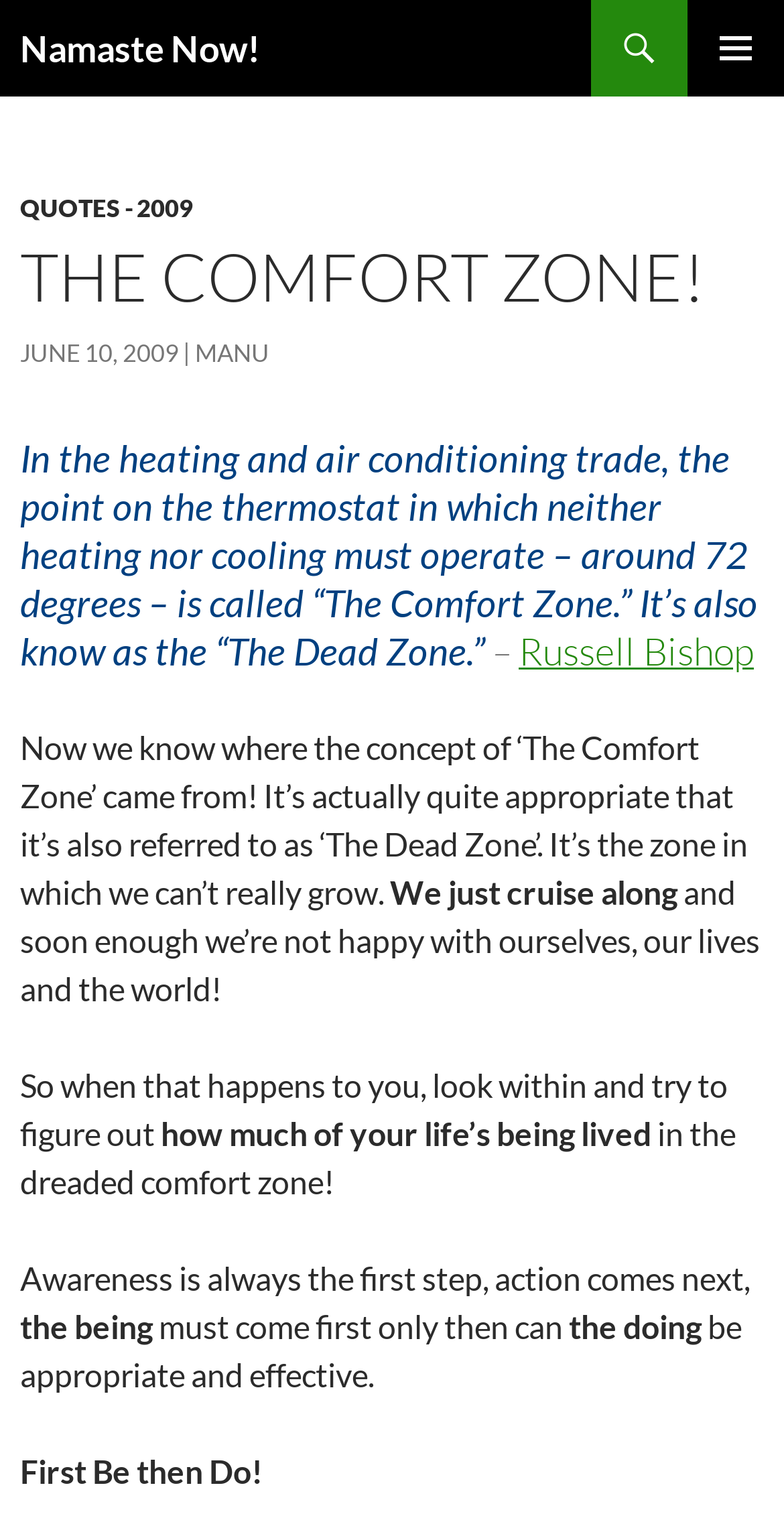Please analyze the image and give a detailed answer to the question:
What is the phrase mentioned at the end of the article?

The question asks about the phrase mentioned at the end of the article. From the webpage, we can see that the last line of the article mentions the phrase 'First Be then Do'.